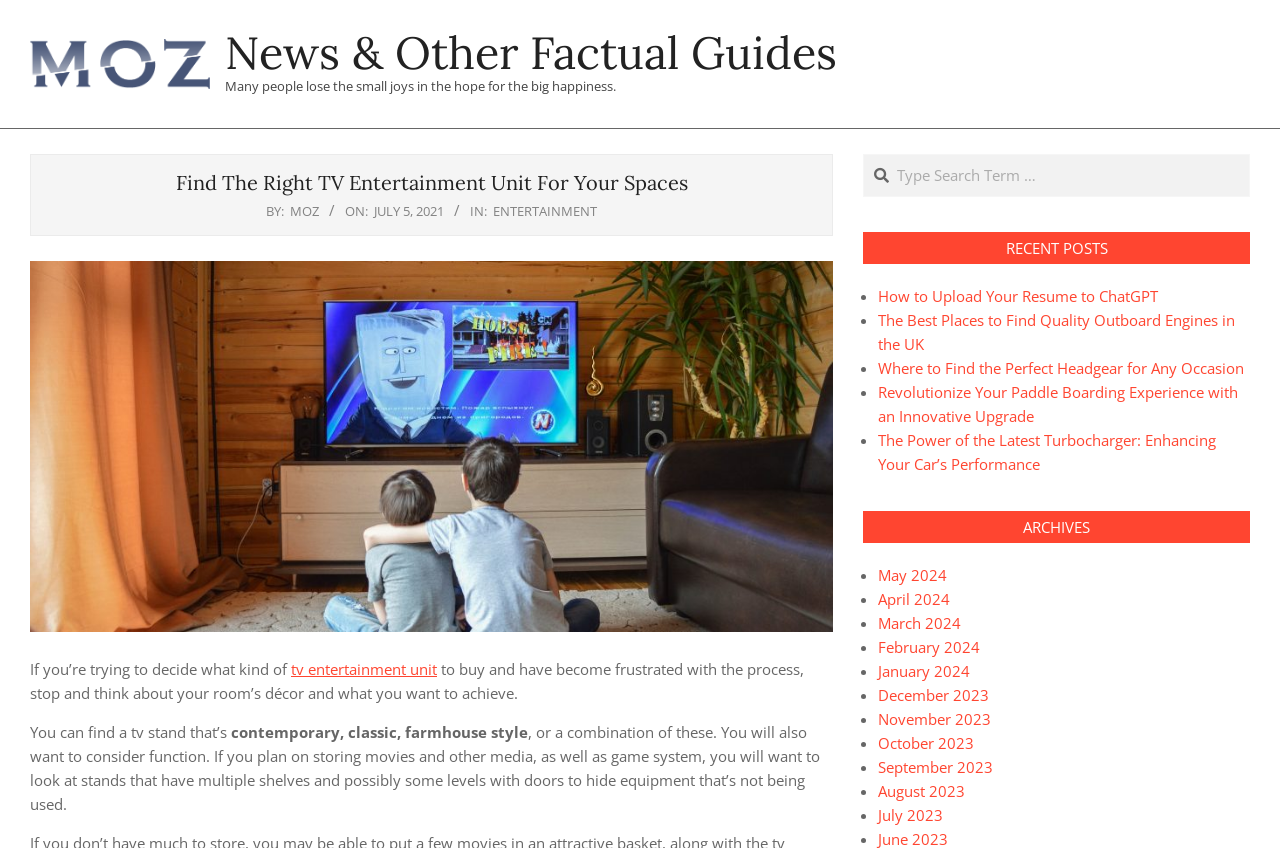Using the element description: "Moz", determine the bounding box coordinates for the specified UI element. The coordinates should be four float numbers between 0 and 1, [left, top, right, bottom].

[0.227, 0.238, 0.249, 0.259]